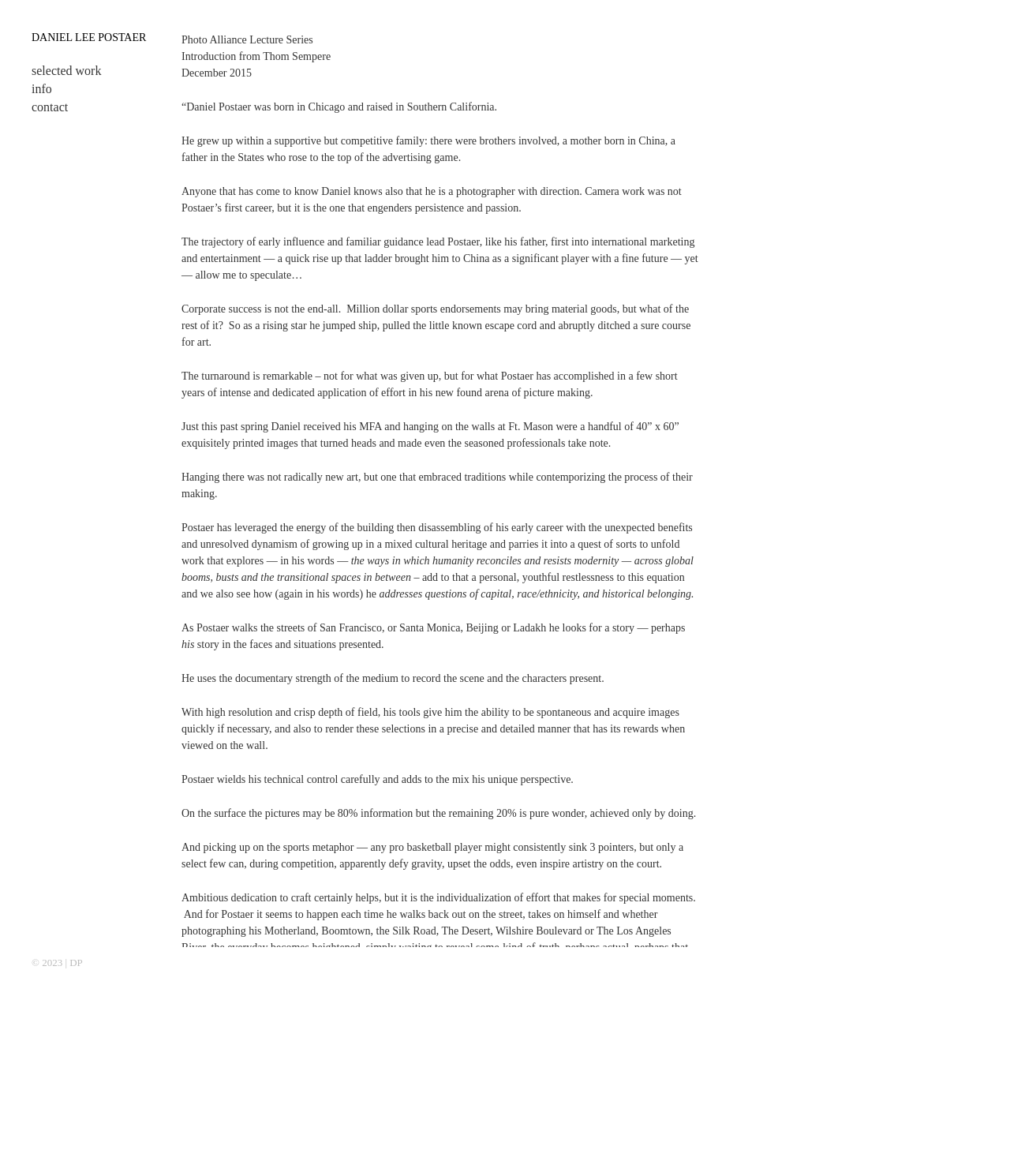What is the theme of Daniel Postaer's work?
Using the image, answer in one word or phrase.

Humanity and modernity